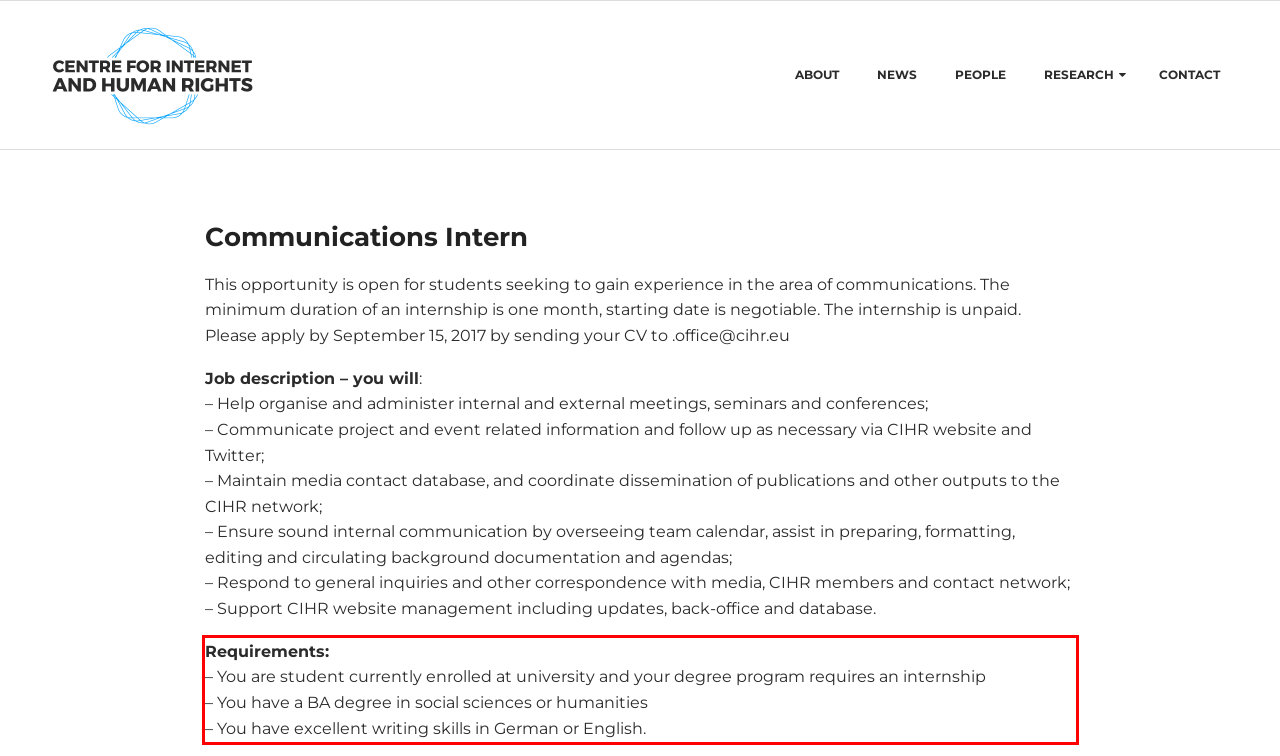Please perform OCR on the text content within the red bounding box that is highlighted in the provided webpage screenshot.

Requirements: – You are student currently enrolled at university and your degree program requires an internship – You have a BA degree in social sciences or humanities – You have excellent writing skills in German or English.